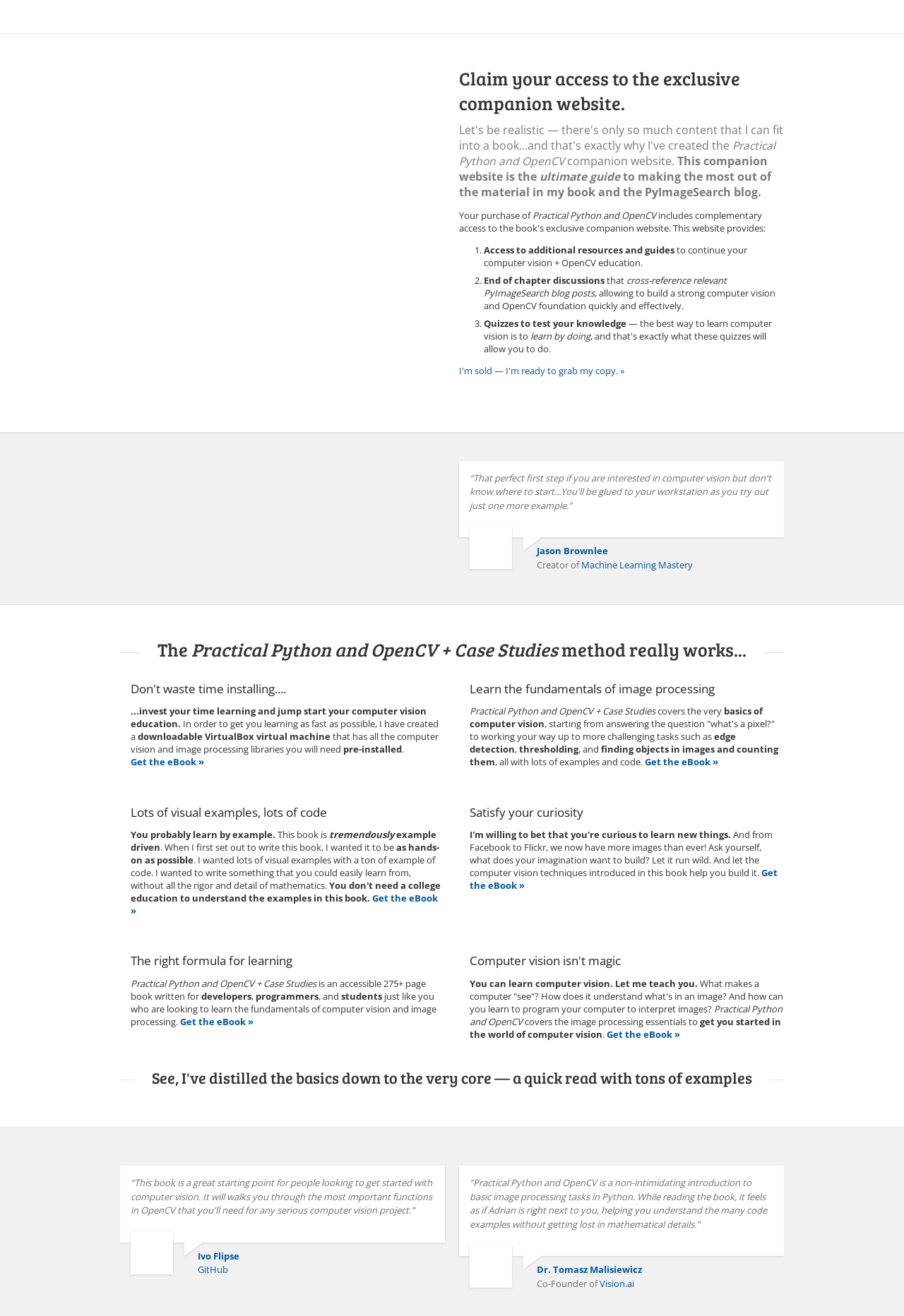Identify the bounding box coordinates of the section that should be clicked to achieve the task described: "Learn the fundamentals of image processing".

[0.508, 0.519, 0.867, 0.529]